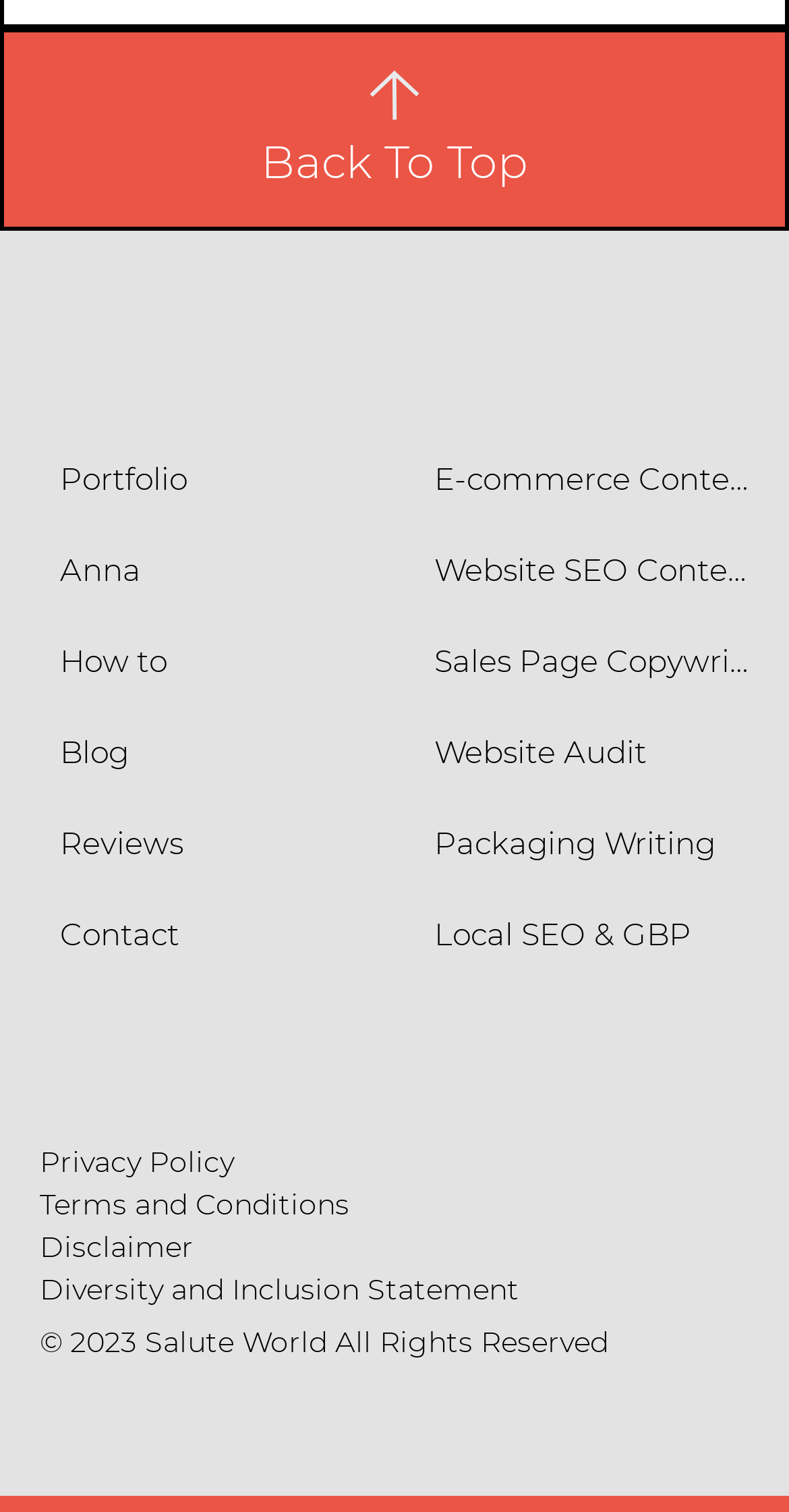Locate the bounding box of the UI element described in the following text: "Reviews".

[0.05, 0.528, 0.475, 0.588]